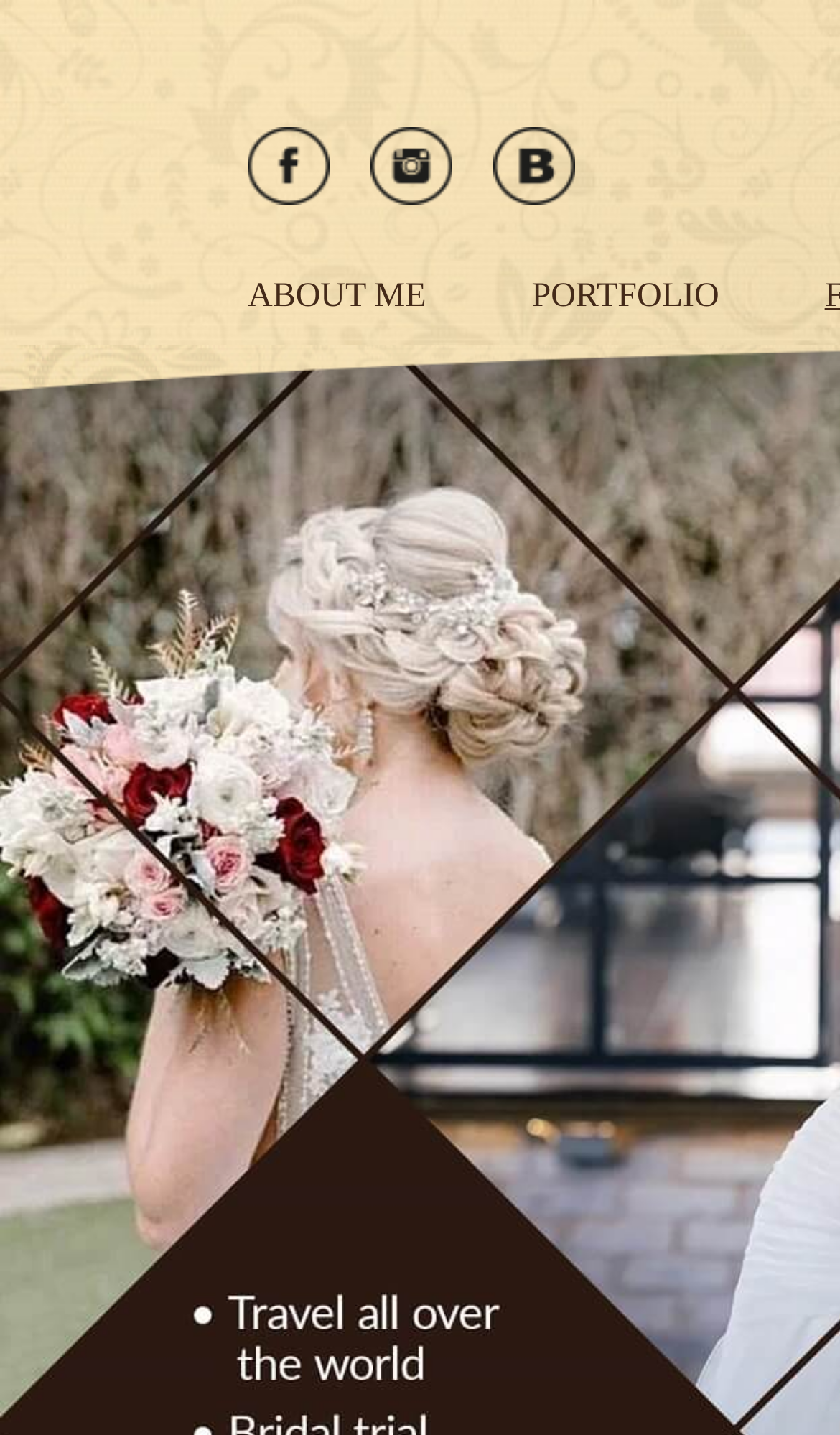Please find the bounding box for the UI element described by: "About me".

[0.295, 0.194, 0.507, 0.219]